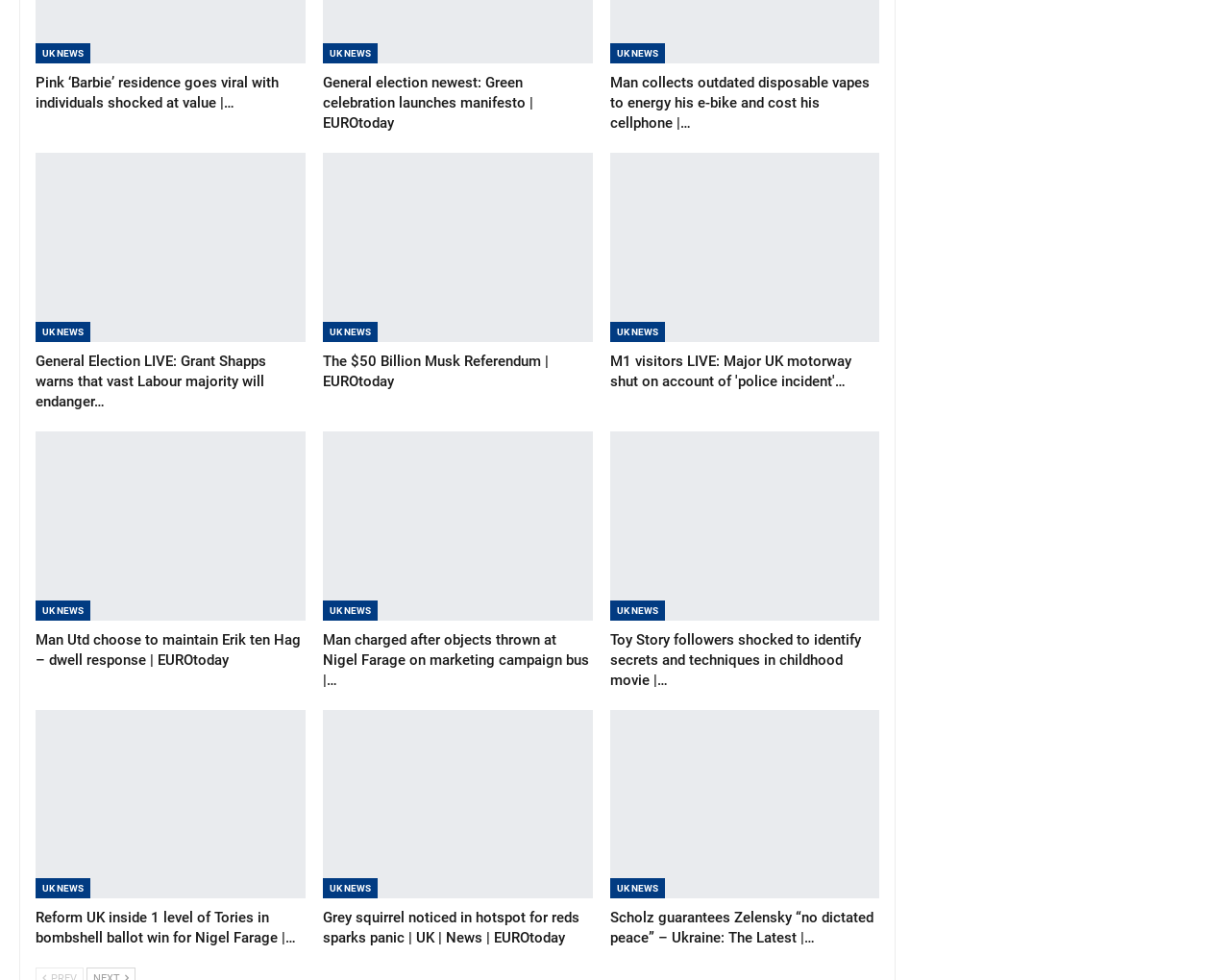What is the sport related to the article 'Man Utd choose to maintain Erik ten Hag – dwell response'?
Based on the image, give a one-word or short phrase answer.

Football